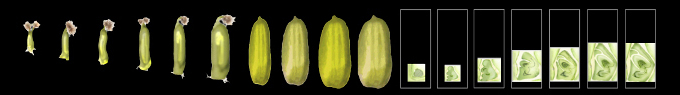What is the purpose of the small square close-ups?
Use the image to give a comprehensive and detailed response to the question.

According to the caption, the small square close-ups accompanying the grains reveal intricate details of the internal structure, highlighting variations in the vein patterns and textures of the grain at different maturity stages. This suggests that the purpose of these close-ups is to provide a detailed view of the internal structure of the grains.